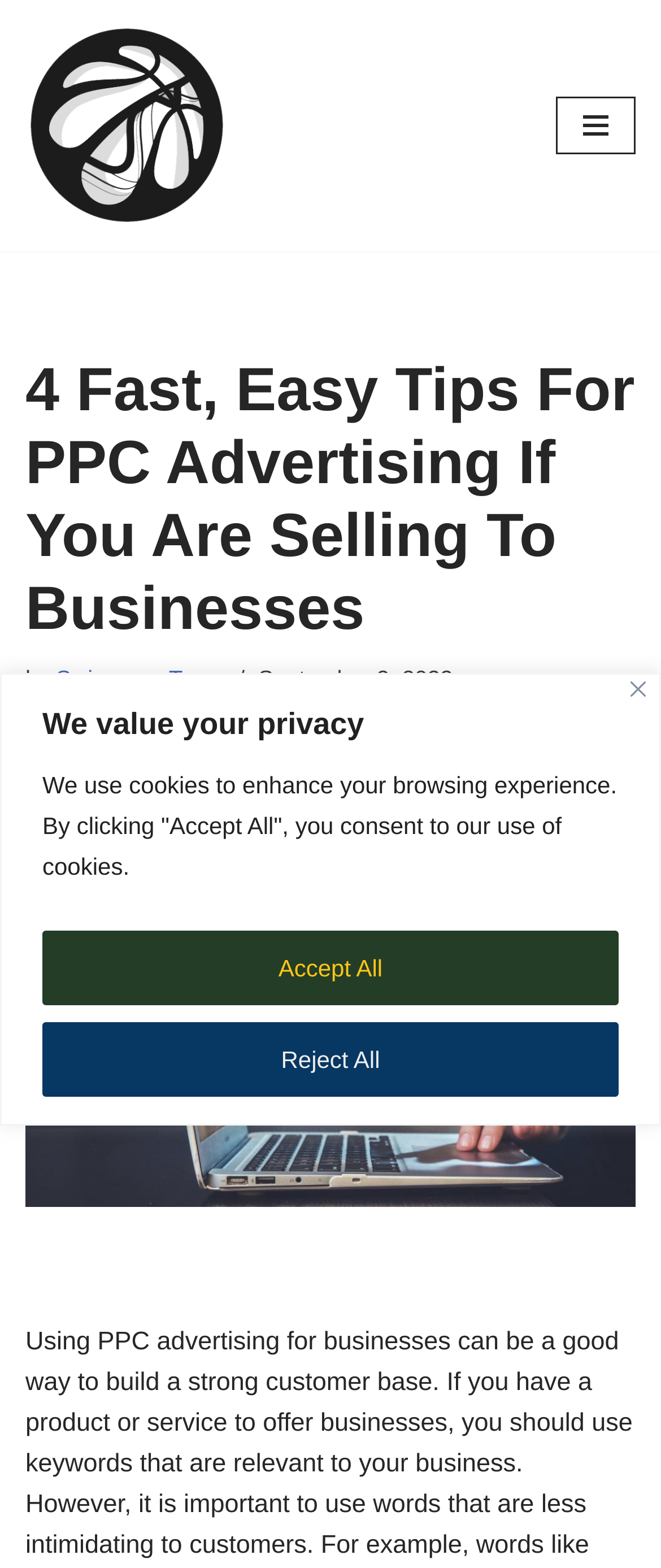What is the person in the image doing?
Using the image as a reference, answer the question with a short word or phrase.

Using a laptop